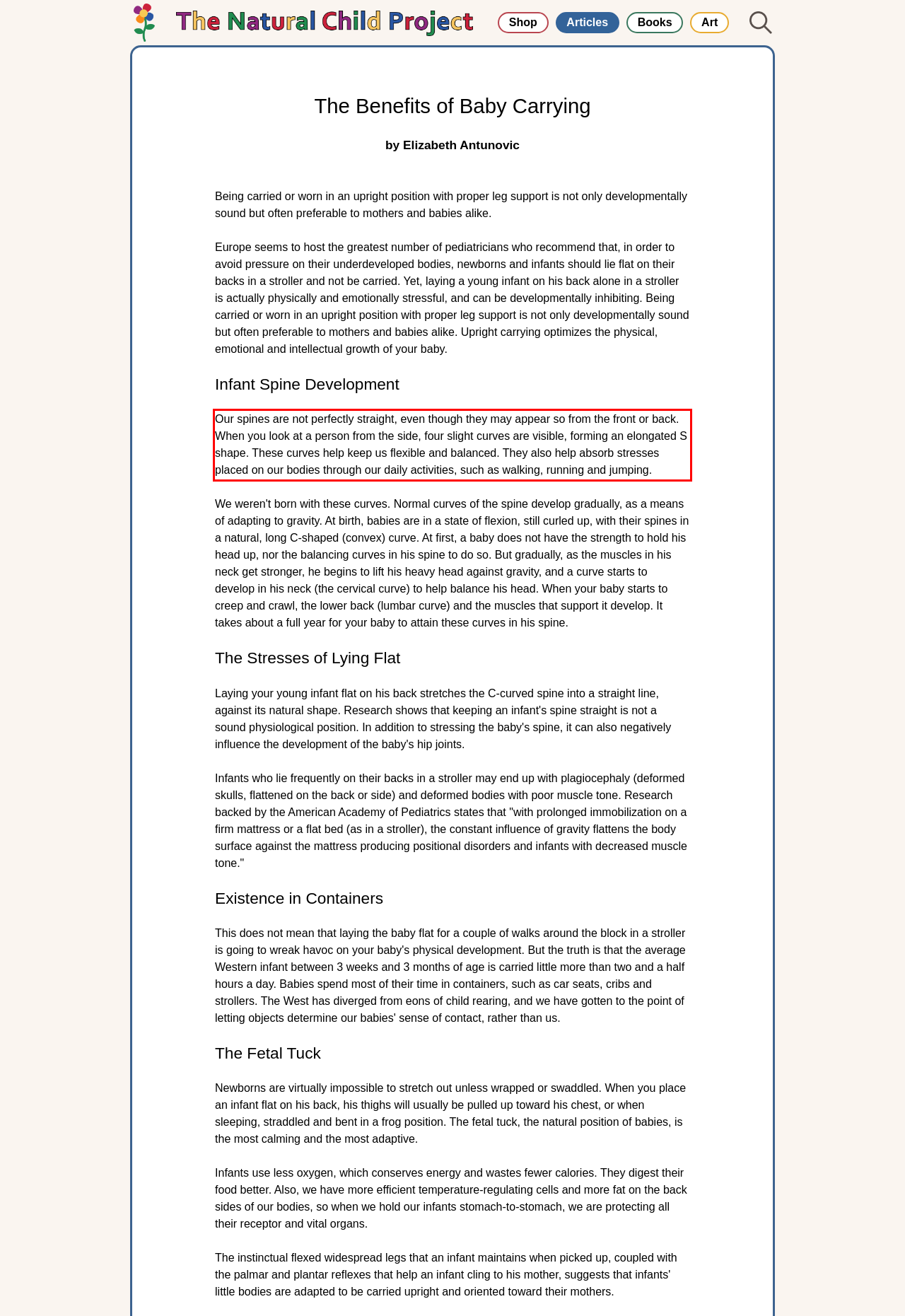You are given a screenshot of a webpage with a UI element highlighted by a red bounding box. Please perform OCR on the text content within this red bounding box.

Our spines are not perfectly straight, even though they may appear so from the front or back. When you look at a person from the side, four slight curves are visible, forming an elongated S shape. These curves help keep us flexible and balanced. They also help absorb stresses placed on our bodies through our daily activities, such as walking, running and jumping.